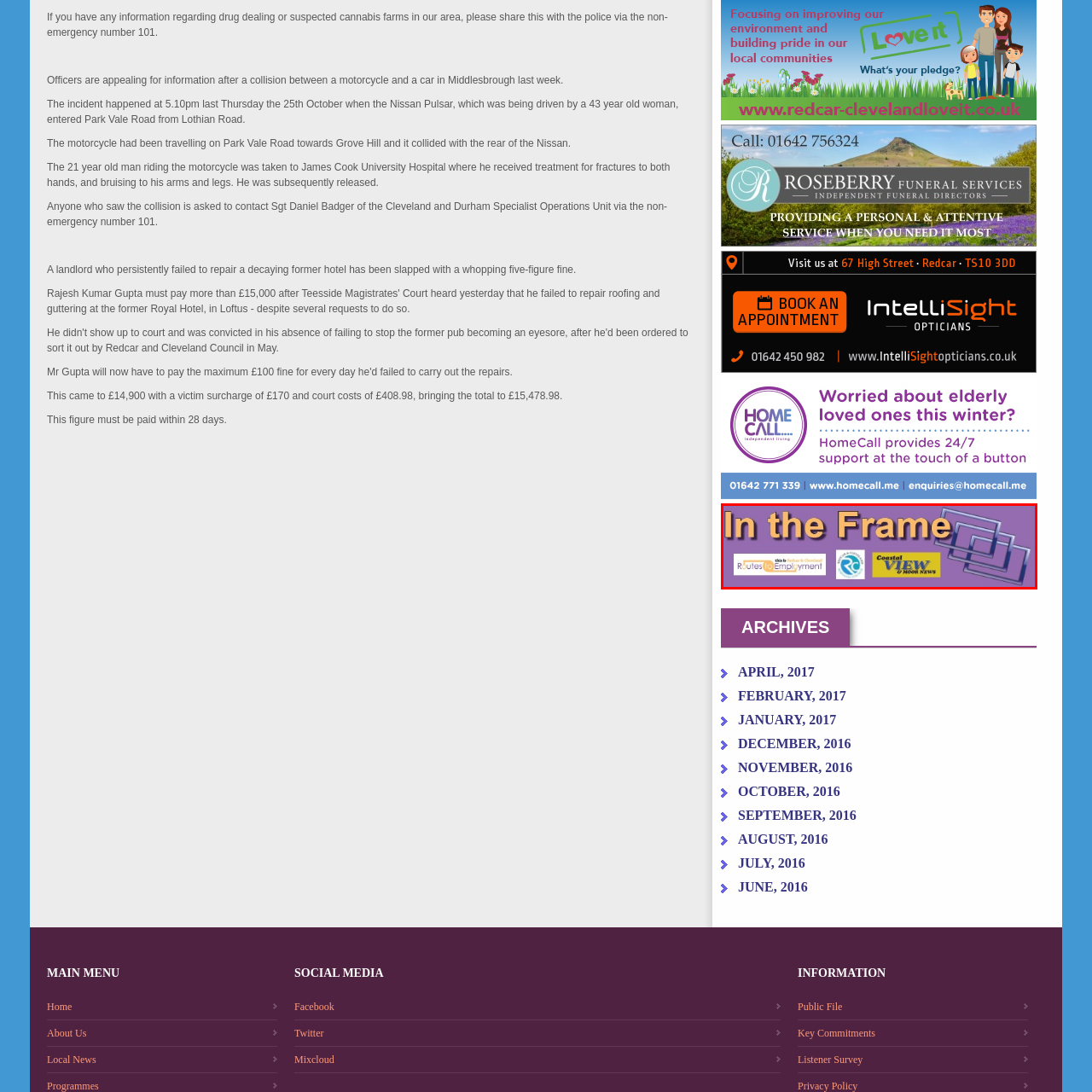Examine the picture highlighted with a red border, What type of organization does the 'RC' logo likely represent? Please respond with a single word or phrase.

Community organization